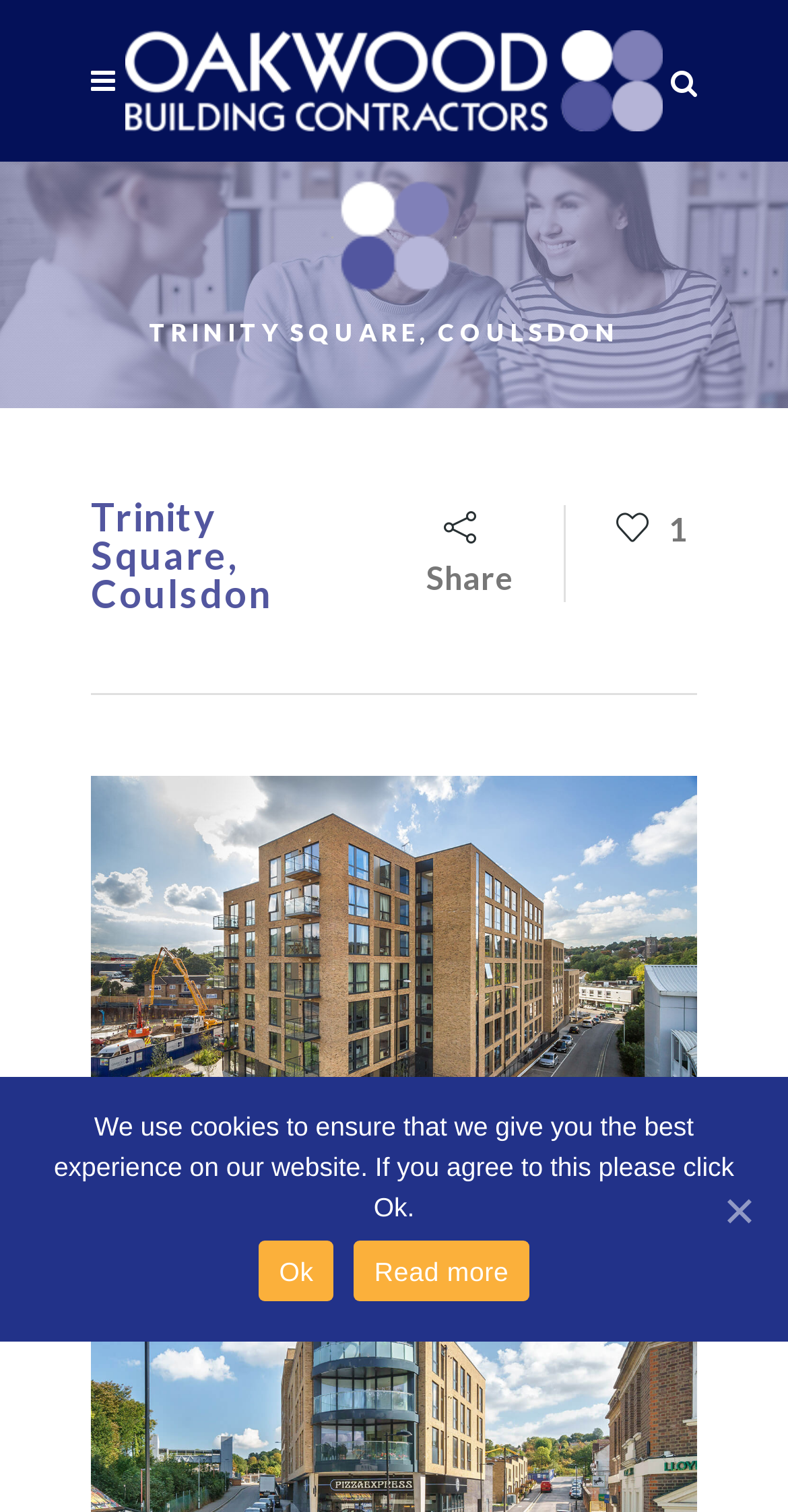Is there a logo image on the webpage?
Please provide a single word or phrase based on the screenshot.

Yes